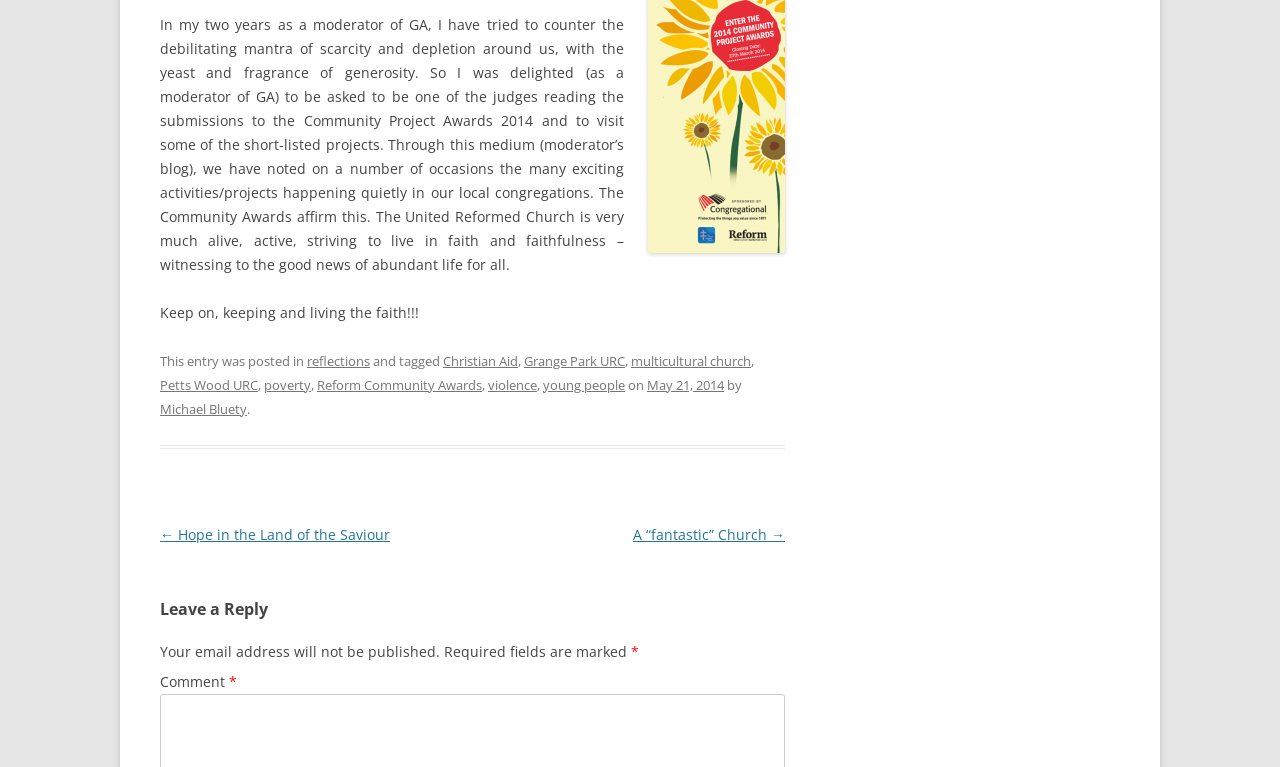How many links are in the footer section?
From the image, provide a succinct answer in one word or a short phrase.

9